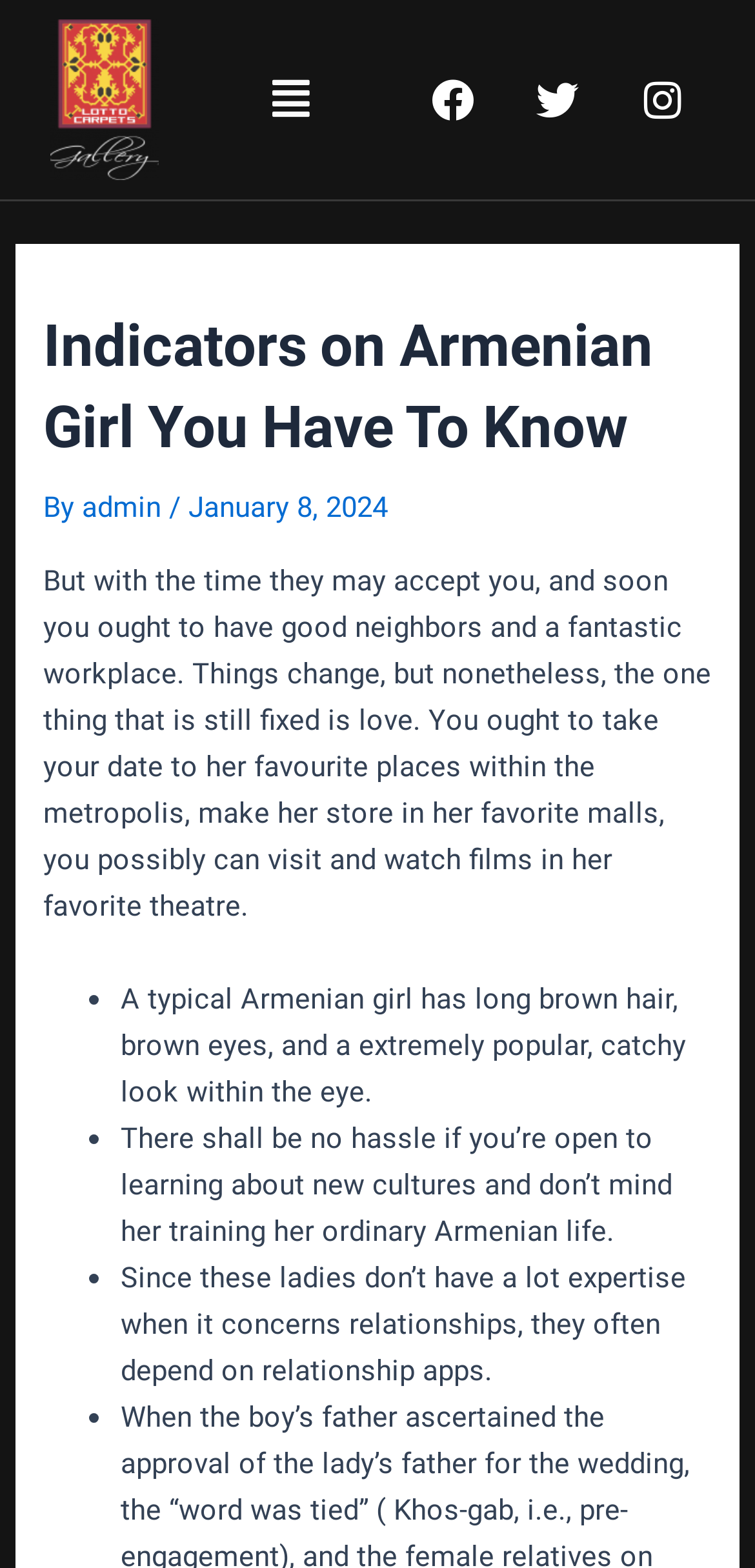Explain the webpage's layout and main content in detail.

This webpage appears to be a blog post or article about Armenian girls, with a focus on their characteristics and relationships. At the top left of the page, there is a logo with white text, accompanied by a menu button to the right. Below the logo, there are social media links to Facebook, Twitter, and Instagram, aligned horizontally.

The main content of the page is divided into sections, with a heading "Indicators on Armenian Girl You Have To Know" at the top. Below the heading, there is a byline with the author's name, "admin", and a date, "January 8, 2024". 

The main text of the article is a paragraph that discusses how Armenian girls may initially be hesitant to accept outsiders, but with time, they can become good neighbors and colleagues. The text also mentions the importance of love and taking one's date to their favorite places.

Below this paragraph, there is a list of characteristics of Armenian girls, marked with bullet points. The list describes their physical appearance, their openness to learning about new cultures, and their reliance on relationship apps due to limited experience in relationships. Each list item is separated by a small gap, and the text is arranged in a clear and readable format.